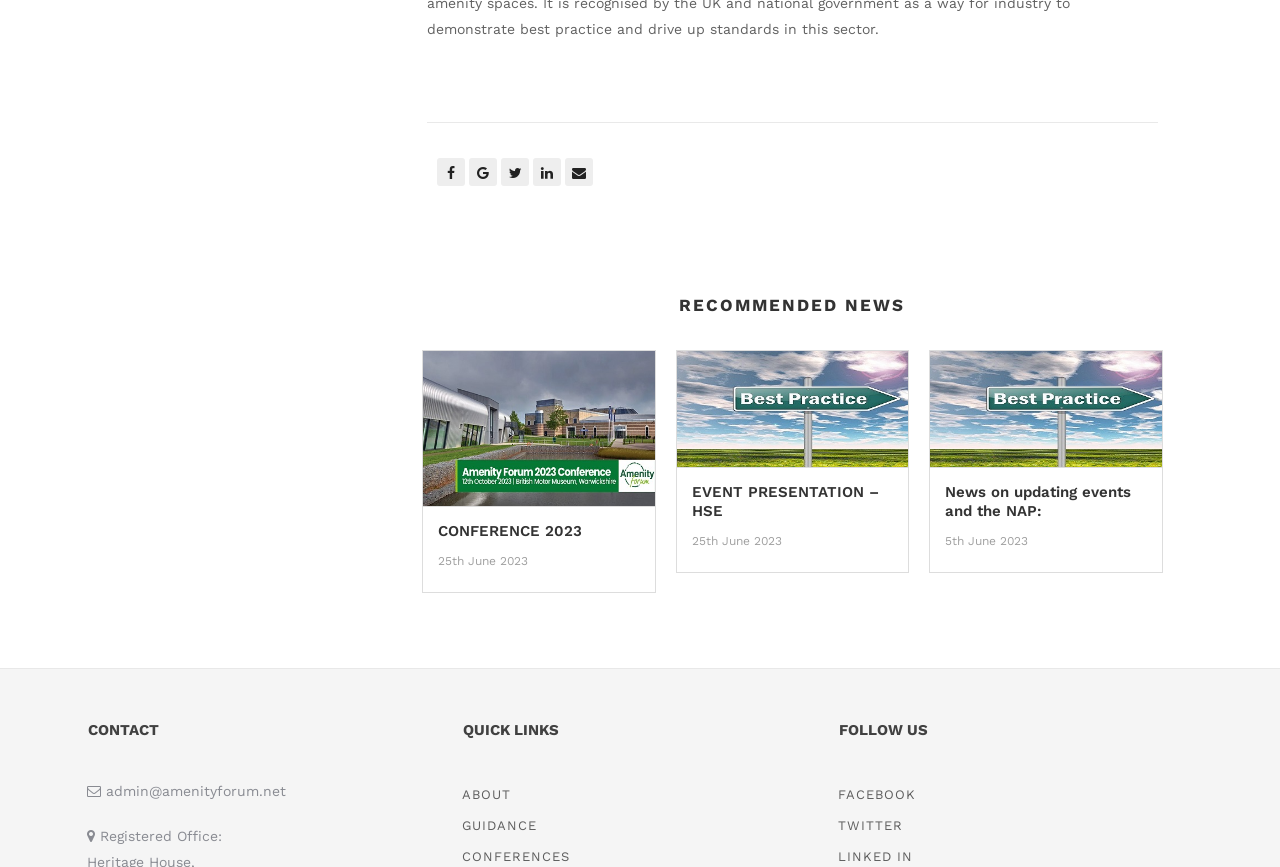What is the email address provided in the 'CONTACT' section?
Analyze the image and deliver a detailed answer to the question.

The 'CONTACT' section is located at the bottom of the webpage. The email address provided in this section is 'admin@amenityforum.net', which is indicated by the static text element with the text 'admin@amenityforum.net'.